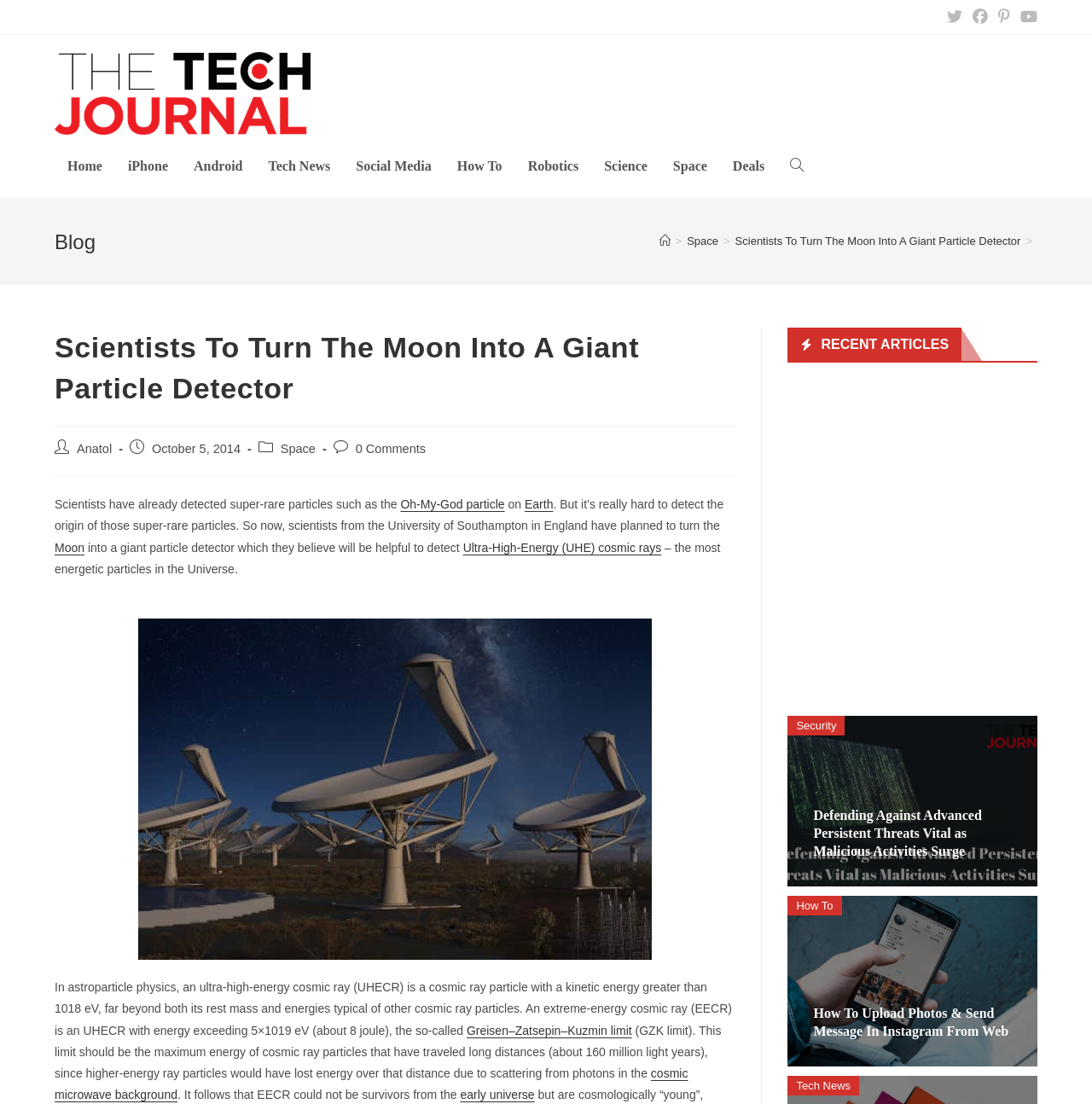Find and indicate the bounding box coordinates of the region you should select to follow the given instruction: "Go to the Space category".

[0.542, 0.122, 0.605, 0.179]